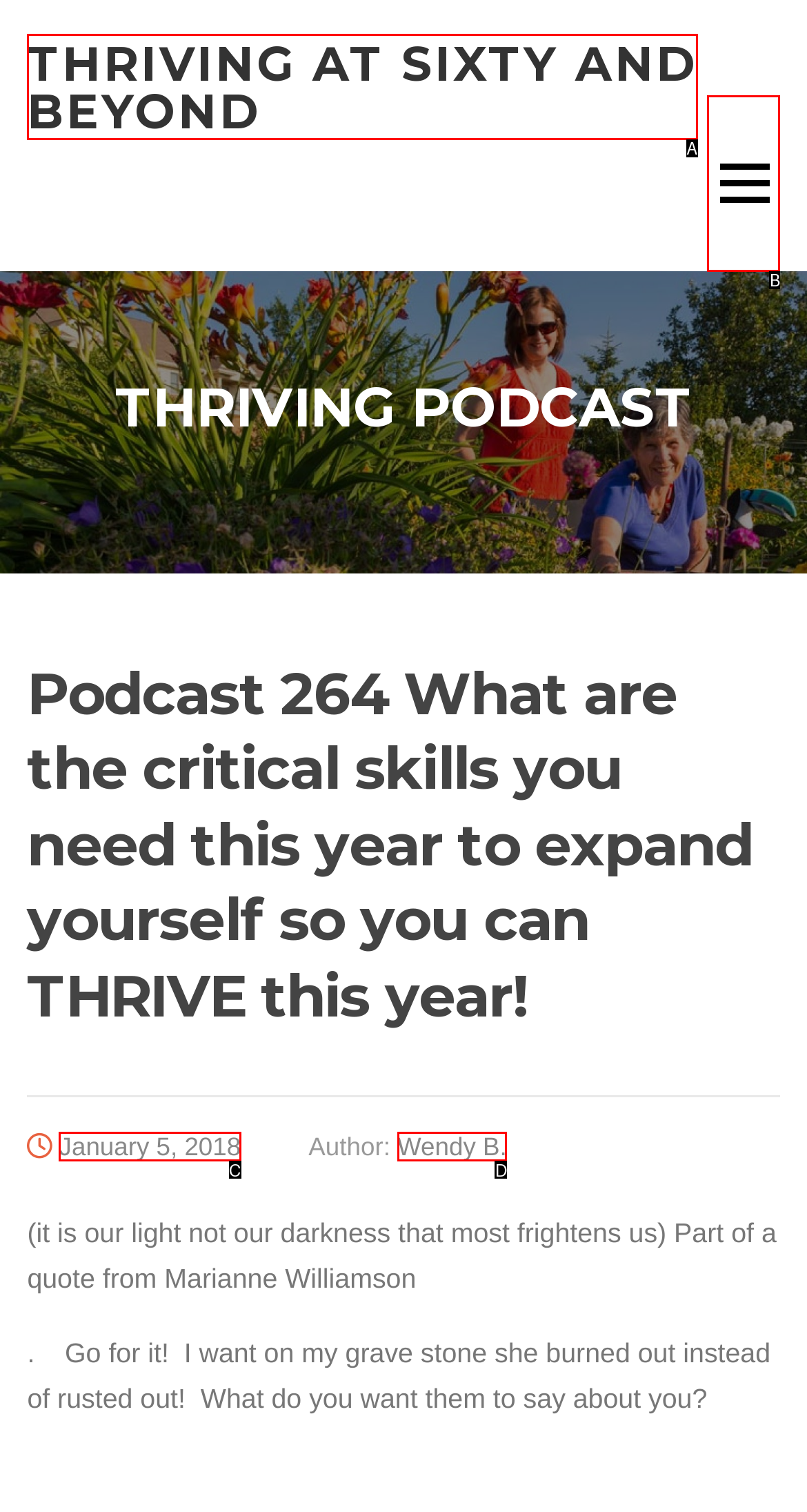From the choices provided, which HTML element best fits the description: Menu? Answer with the appropriate letter.

B